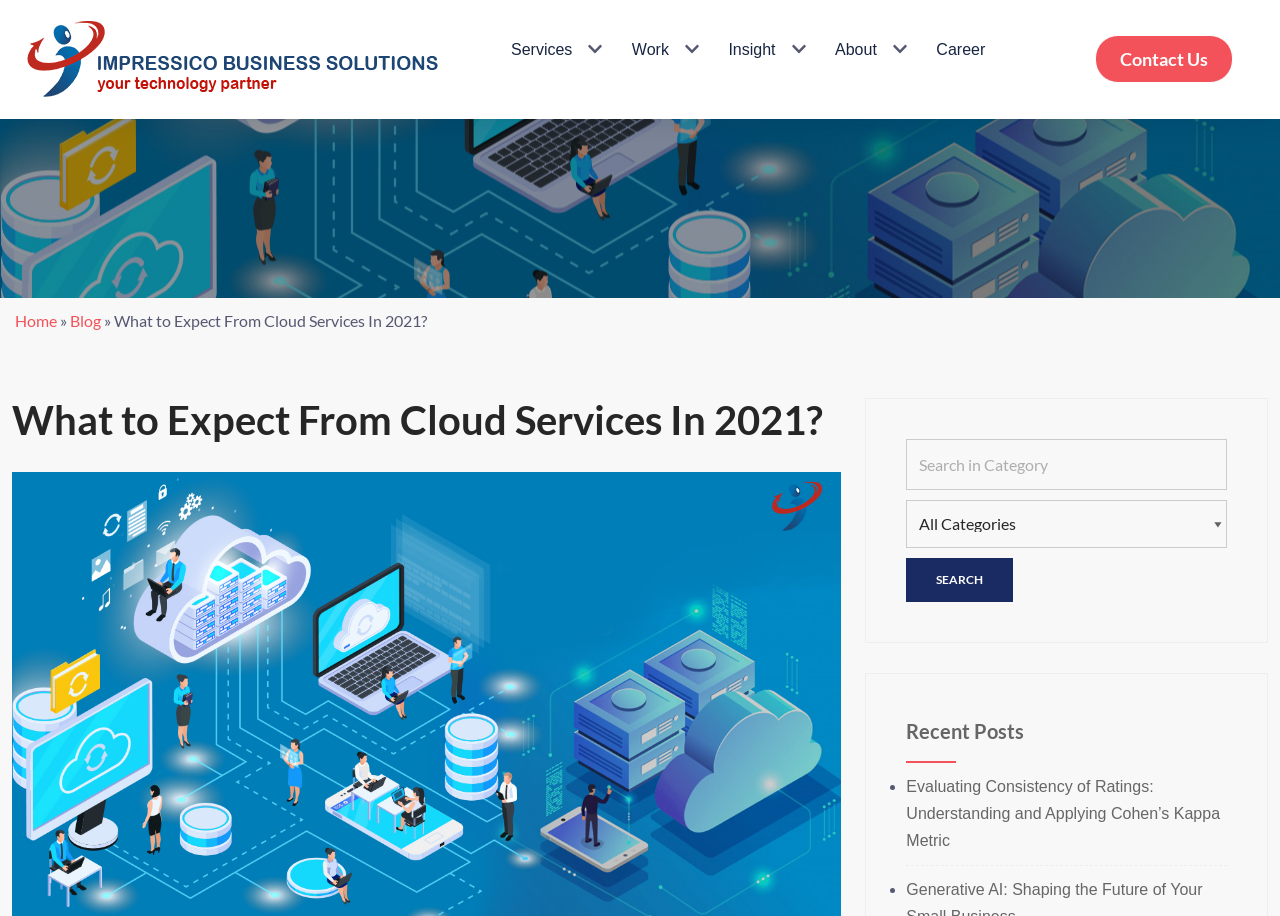Provide the bounding box coordinates of the section that needs to be clicked to accomplish the following instruction: "Click on the 'Services' link."

[0.388, 0.039, 0.447, 0.068]